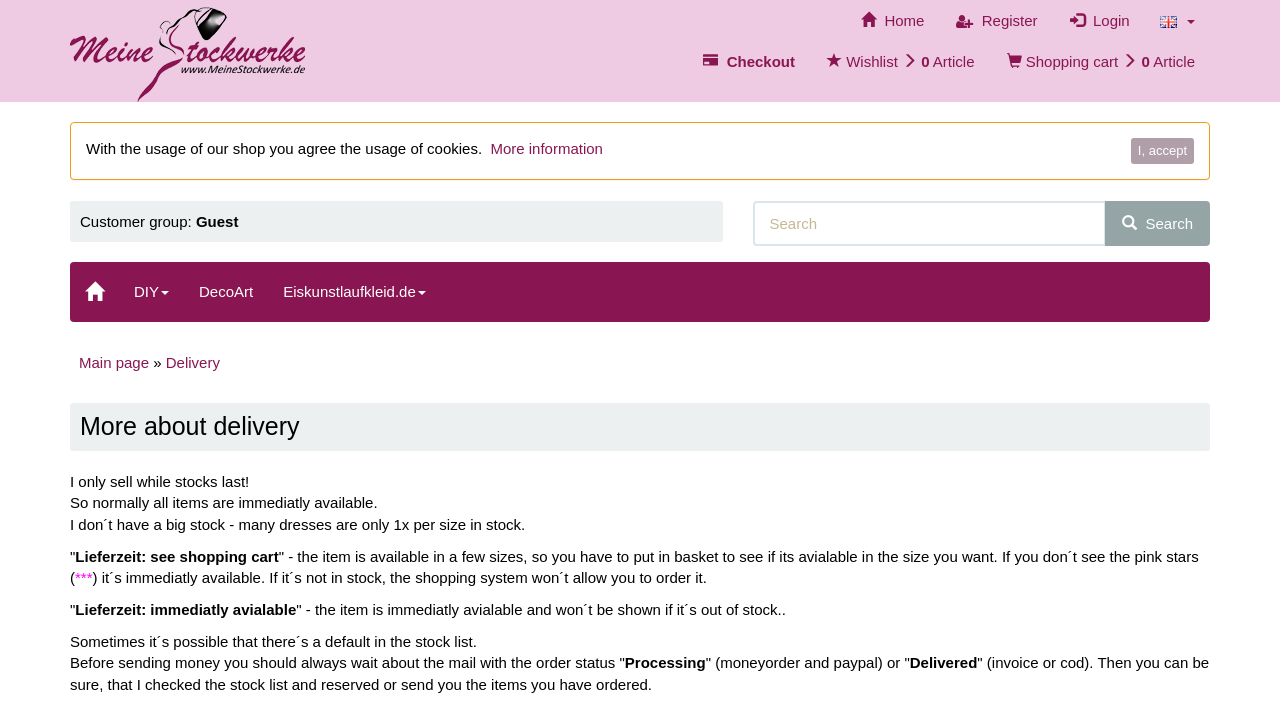What is the seller's stock policy?
Answer the question with detailed information derived from the image.

The seller's stock policy is to sell items while stocks last, which means that they do not have a big stock and many dresses are only available in one size per stock. This is stated in the text 'I only sell while stocks last! So normally all items are immediatly available. I don´t have a big stock - many dresses are only 1x per size in stock.'